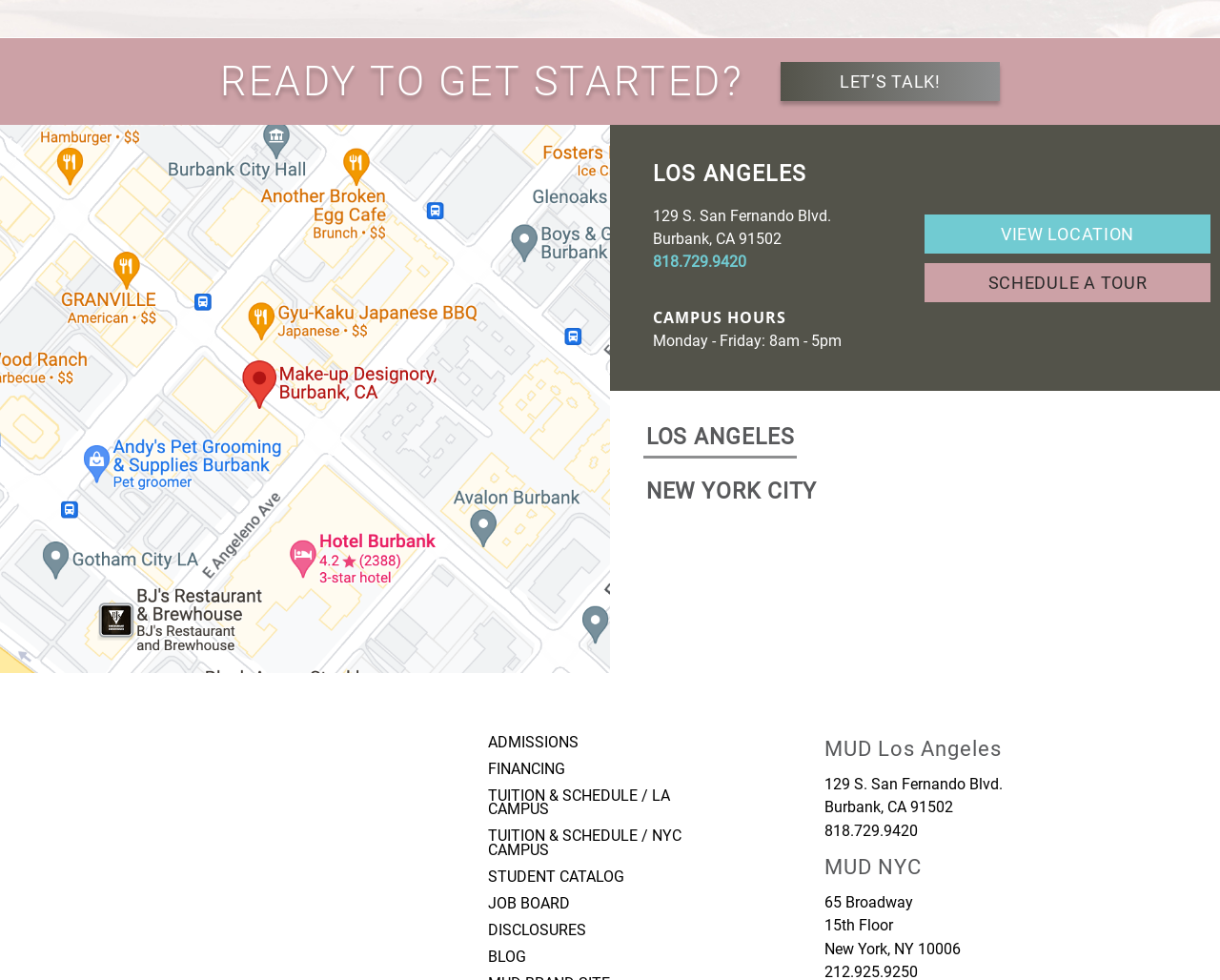Extract the bounding box for the UI element that matches this description: "Park Hill’s First Principal".

None